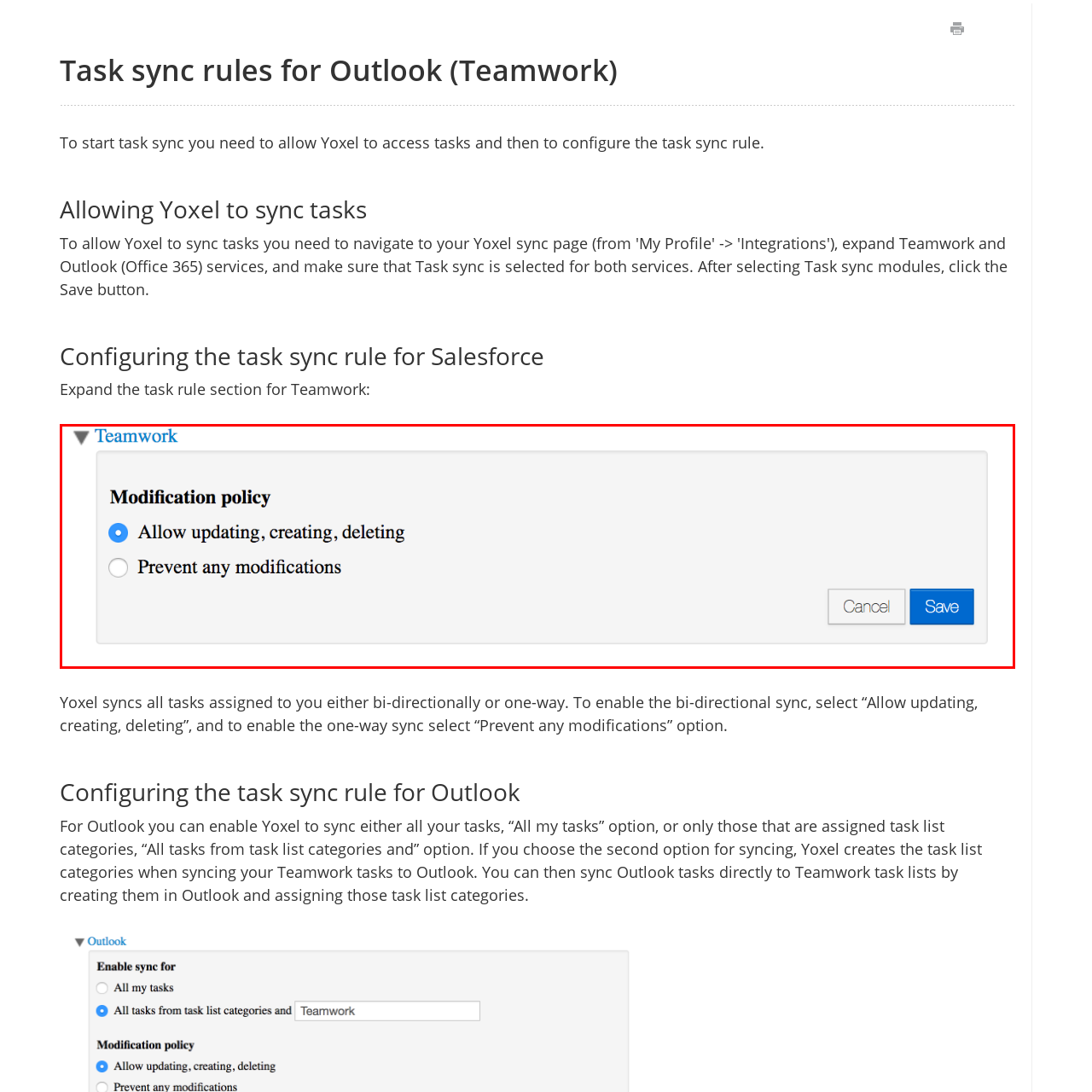How many options are available for the 'Modification policy'?
Look at the image highlighted by the red bounding box and answer the question with a single word or brief phrase.

Two